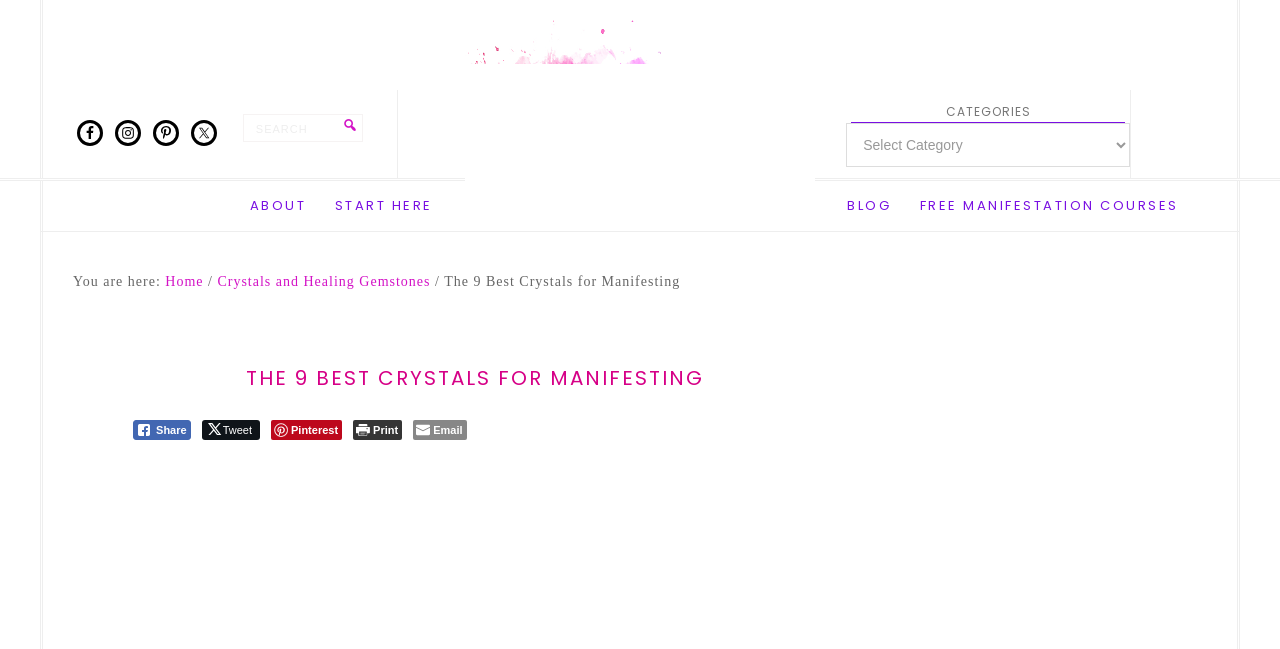Describe every aspect of the webpage comprehensively.

The webpage is about "The 9 Best Crystals for Manifesting" and appears to be a blog post or article. At the top, there is a search bar with a magnifying glass icon on the right side. Below the search bar, there are four social media links: Facebook, Instagram, Pinterest, and Twitter, each with its respective icon.

On the left side, there is a navigation menu with two sections: "Main" and "Secondary". The "Main" section has links to "ABOUT" and "START HERE", while the "Secondary" section has links to "BLOG" and "FREE MANIFESTATION COURSES".

In the middle of the page, there is a breadcrumb trail showing the current page's location, with links to "Home" and "Crystals and Healing Gemstones". The title of the page, "The 9 Best Crystals for Manifesting", is displayed prominently below the breadcrumb trail.

Below the title, there are four social media sharing buttons: Facebook Share, Twitter Share, Pinterest Share, and Print The Post, each with its respective icon. There is also a "Share through Email" button.

The overall layout of the page is organized, with clear headings and concise text. There are no images on the page apart from the social media icons and sharing buttons.